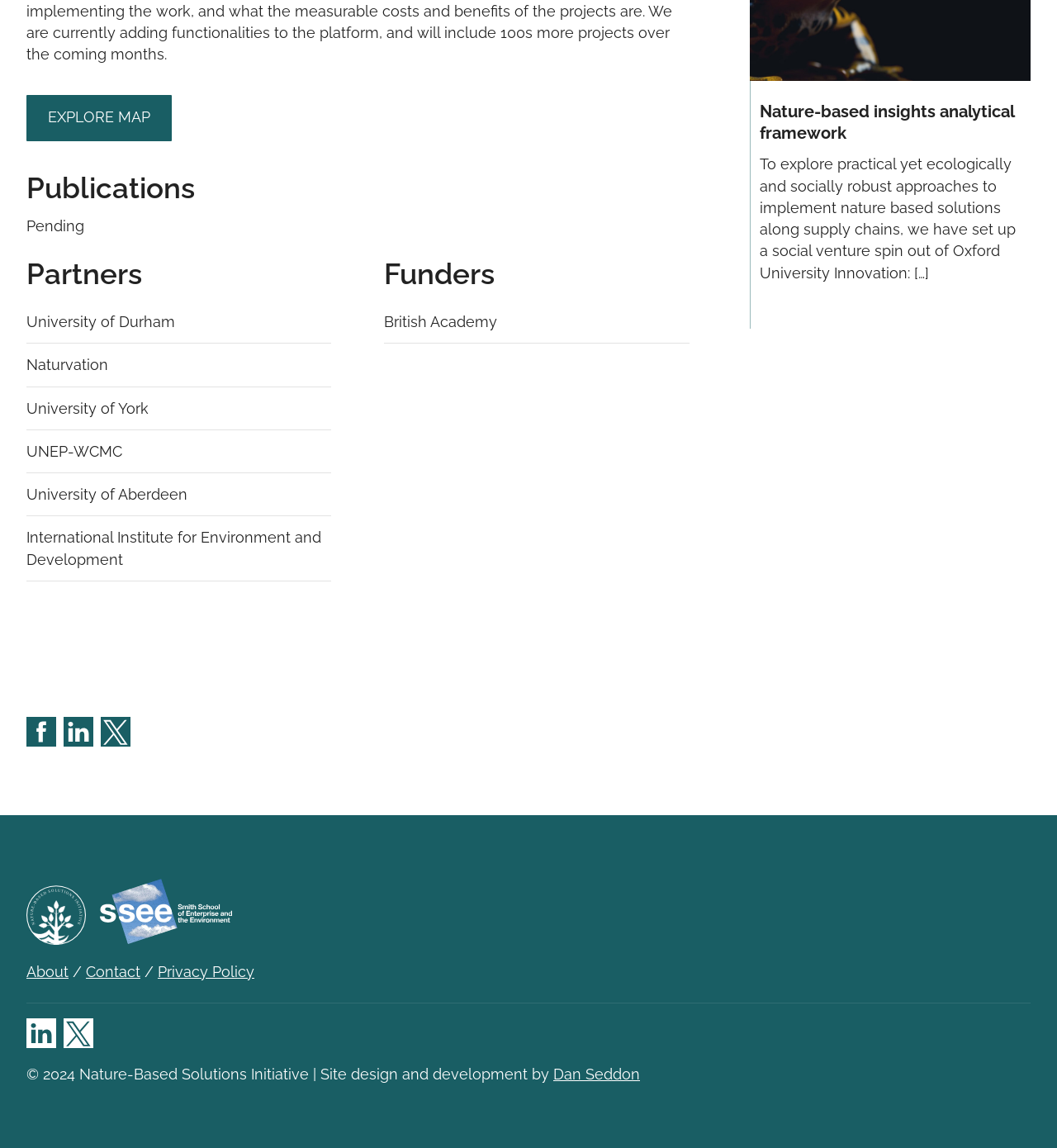Give a concise answer of one word or phrase to the question: 
How many partners are listed on the webpage?

6